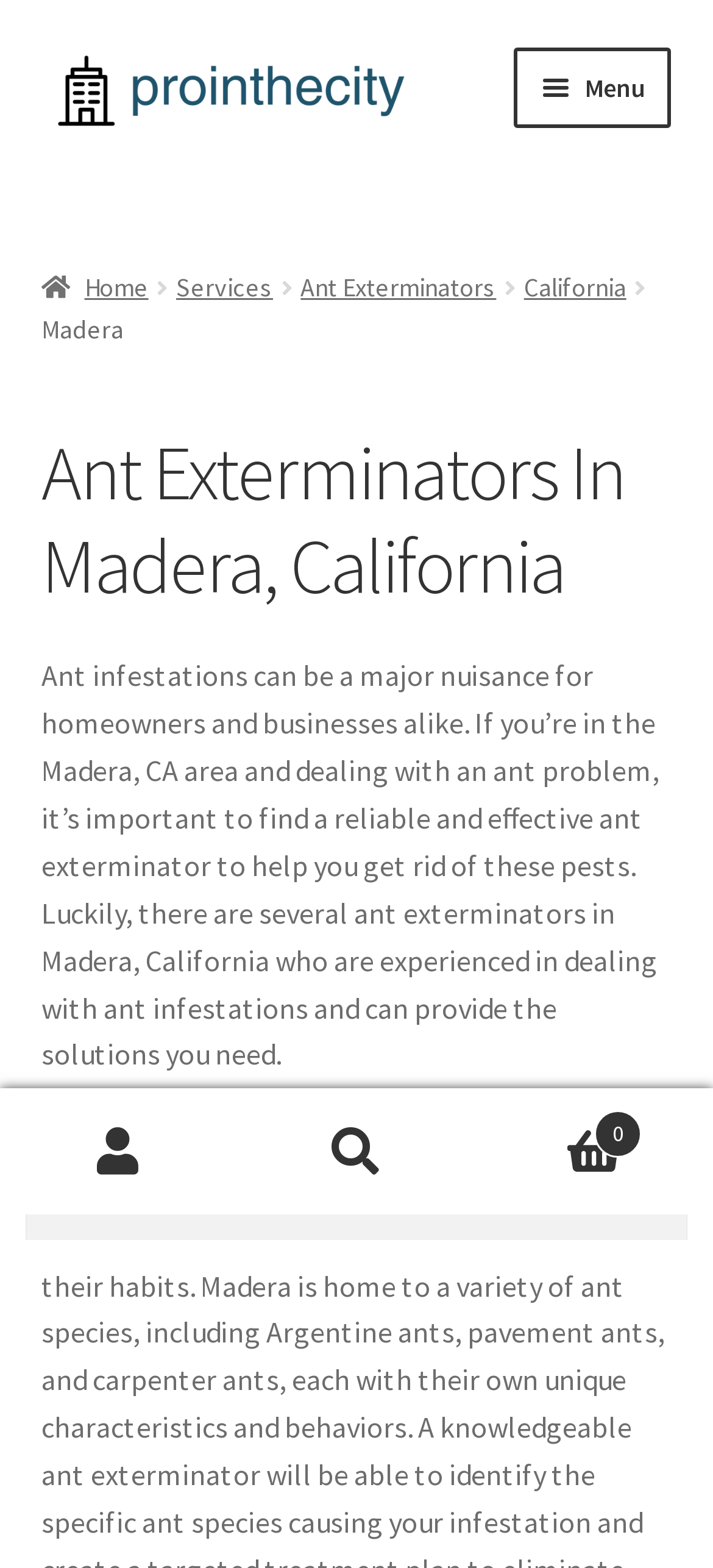What type of services are offered in Madera, California?
Answer the question with detailed information derived from the image.

Based on the breadcrumbs navigation, I can see that the current page is about 'Ant Exterminators' in Madera, California, which suggests that this type of service is offered in this area.